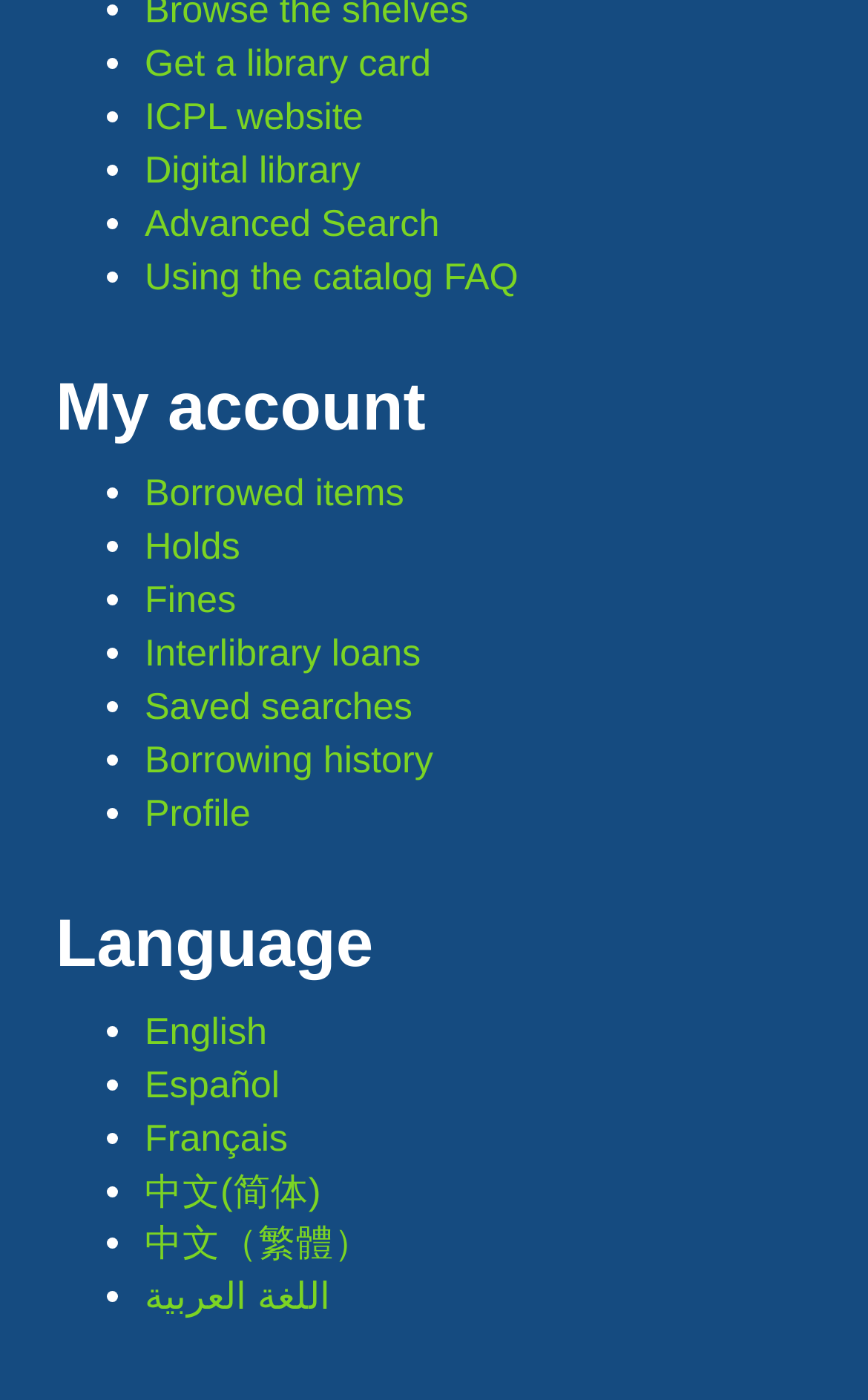Please identify the bounding box coordinates of the element's region that should be clicked to execute the following instruction: "View staff picks". The bounding box coordinates must be four float numbers between 0 and 1, i.e., [left, top, right, bottom].

[0.167, 0.278, 0.393, 0.311]